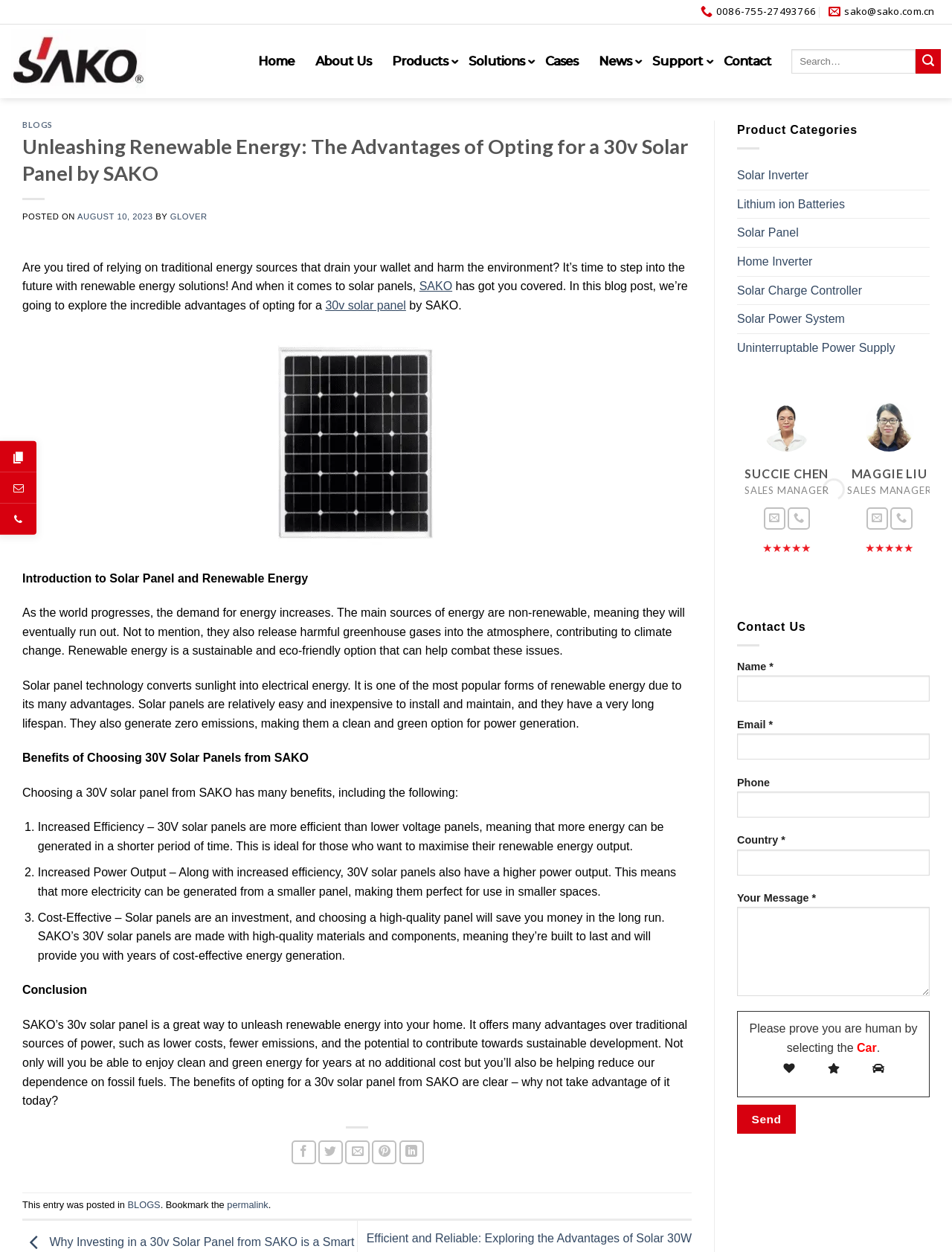Extract the bounding box of the UI element described as: "August 10, 2023August 10, 2023".

[0.081, 0.169, 0.161, 0.177]